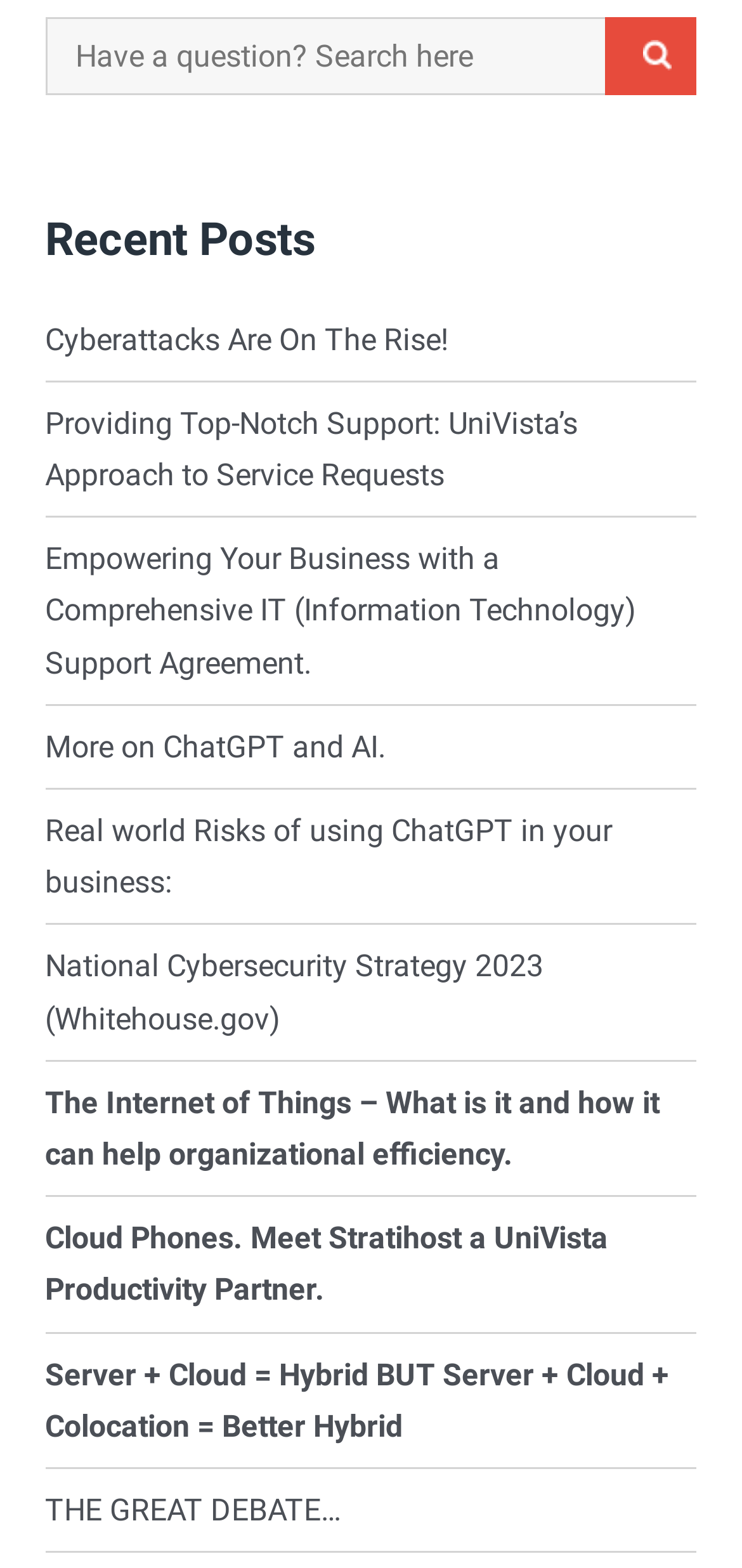Using the format (top-left x, top-left y, bottom-right x, bottom-right y), and given the element description, identify the bounding box coordinates within the screenshot: value="Search"

[0.816, 0.011, 0.939, 0.06]